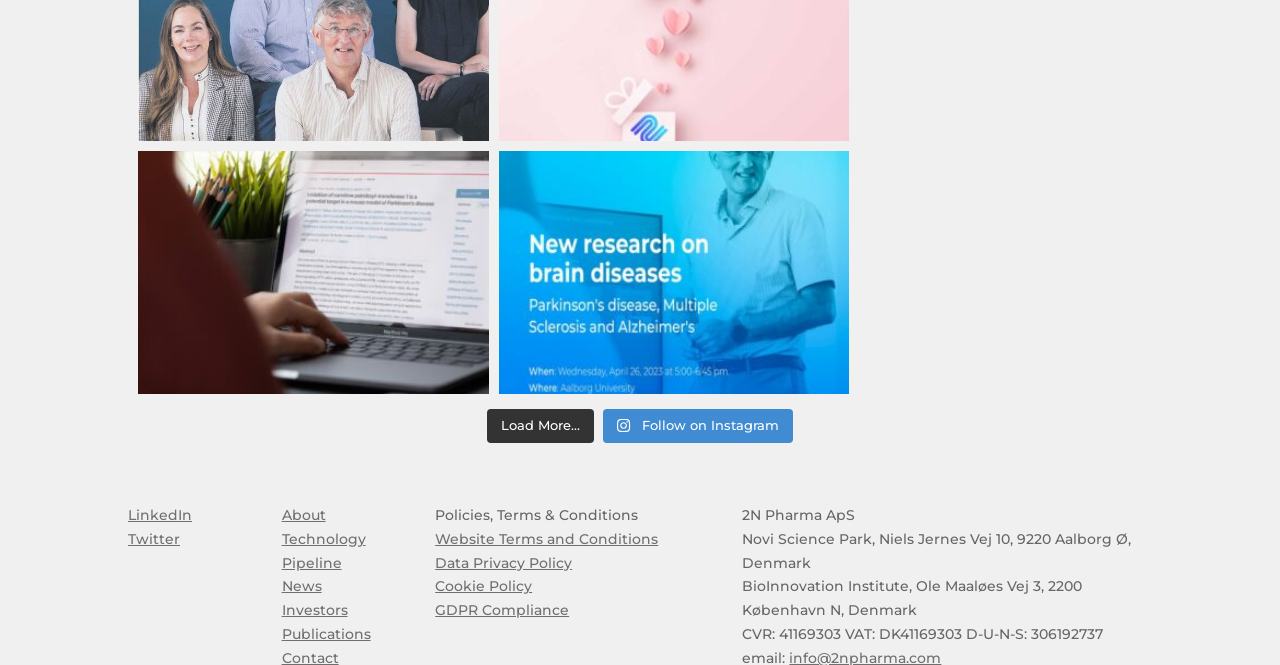What is the status of the Twitter feed?
Look at the image and respond with a single word or a short phrase.

Not available